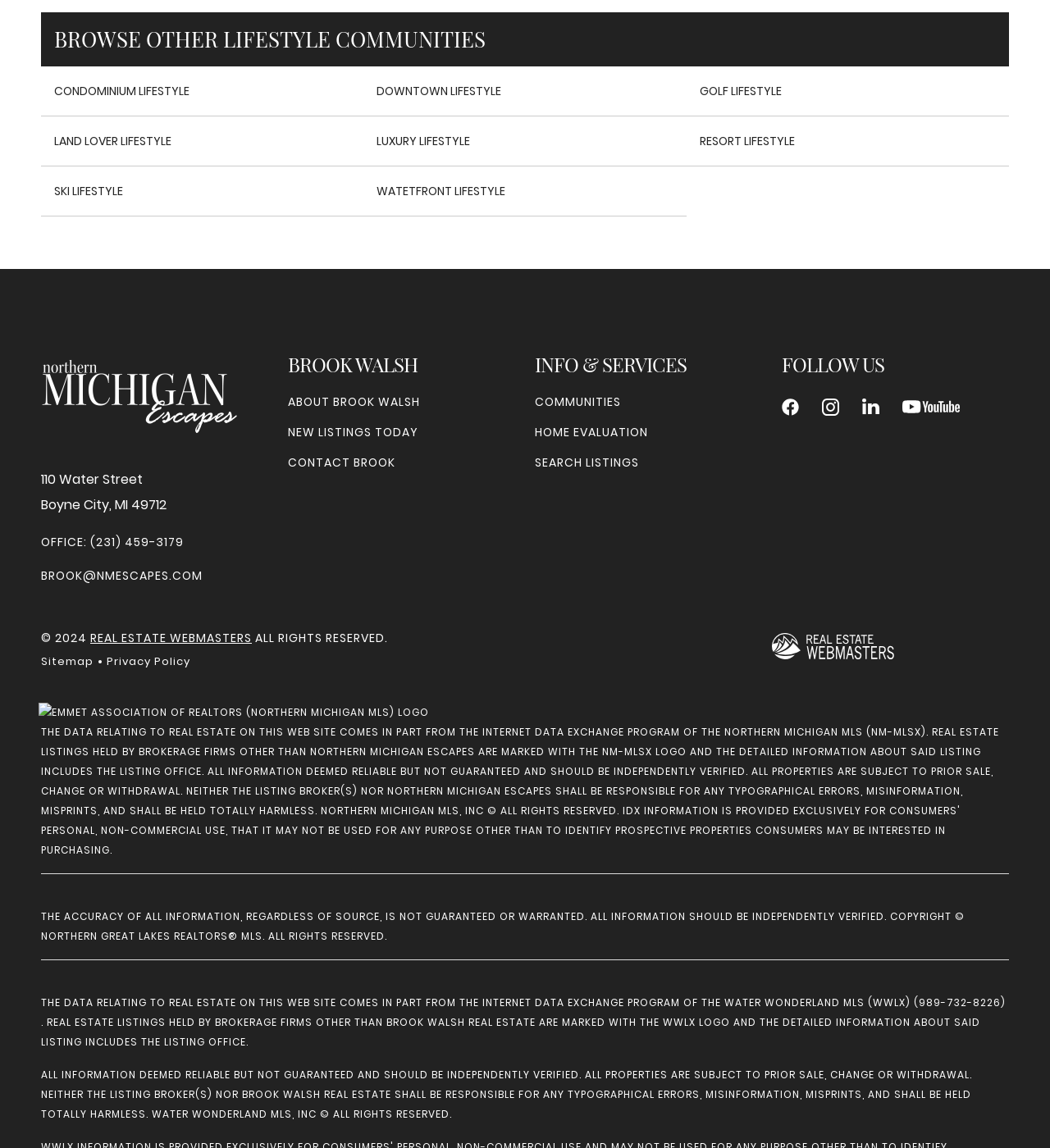What is the copyright year?
Deliver a detailed and extensive answer to the question.

I found the answer by looking at the StaticText element '© 2024' with bounding box coordinates [0.039, 0.549, 0.086, 0.563], which suggests that the copyright year is 2024.